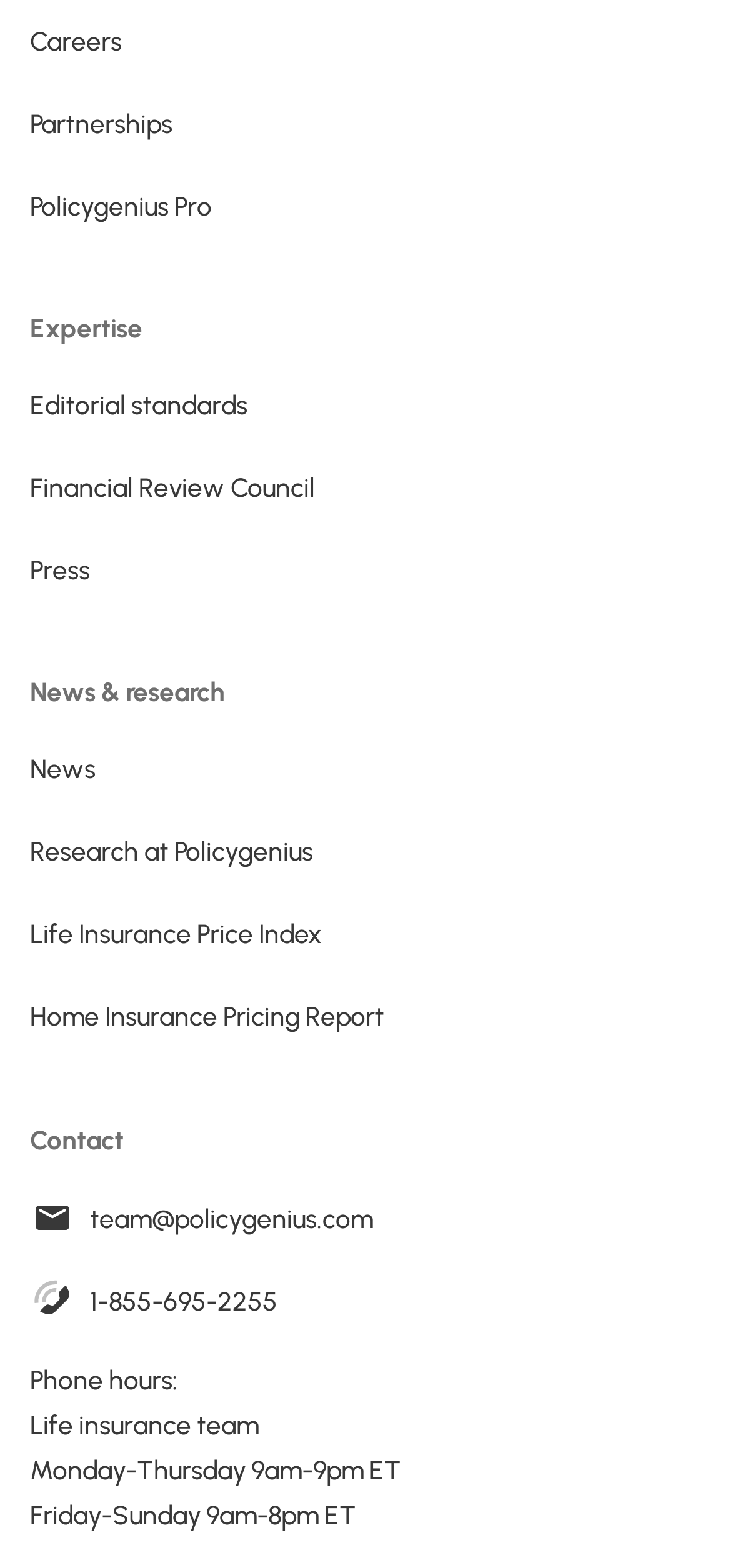Please reply to the following question using a single word or phrase: 
What is the category of 'Life Insurance Price Index'?

Research